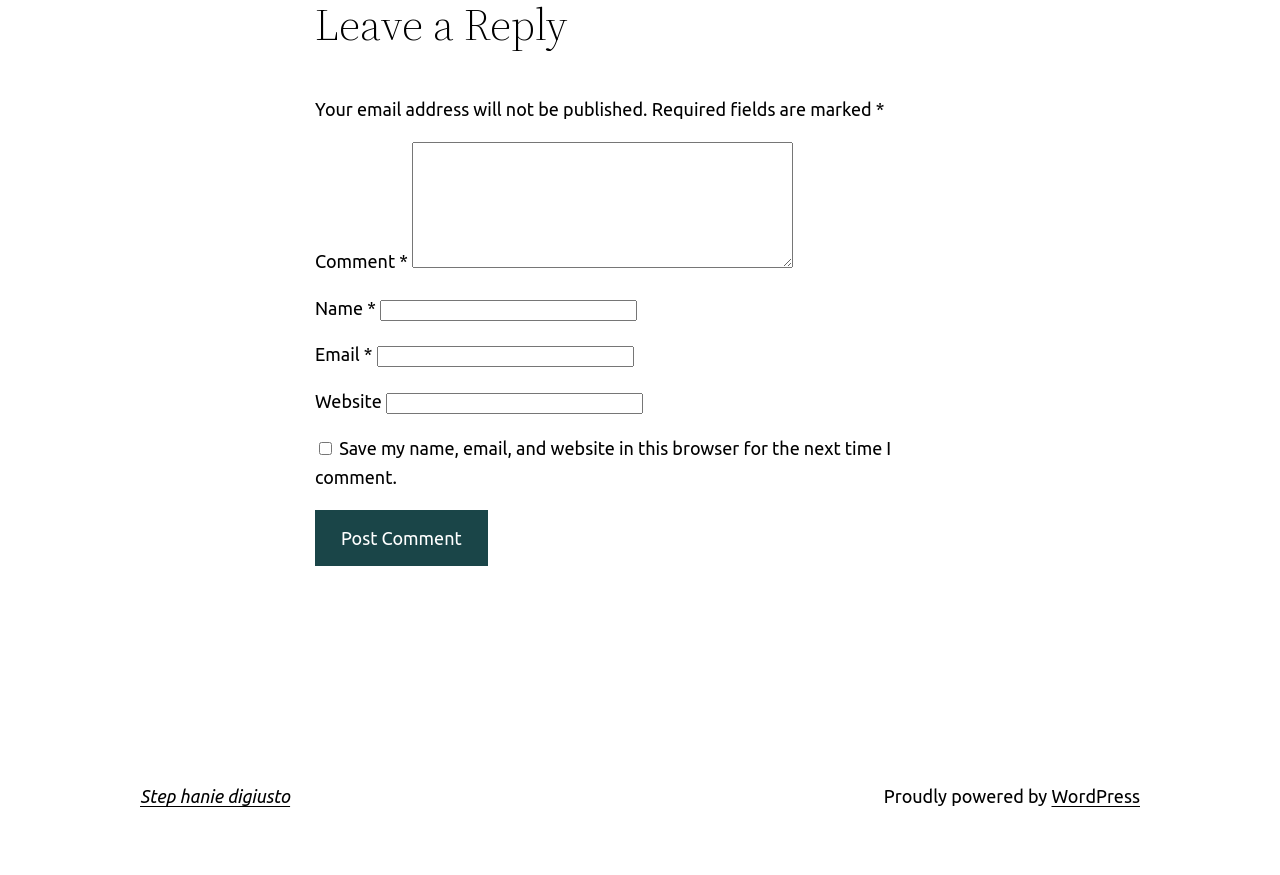Given the description "parent_node: Name * name="author"", provide the bounding box coordinates of the corresponding UI element.

[0.297, 0.342, 0.498, 0.366]